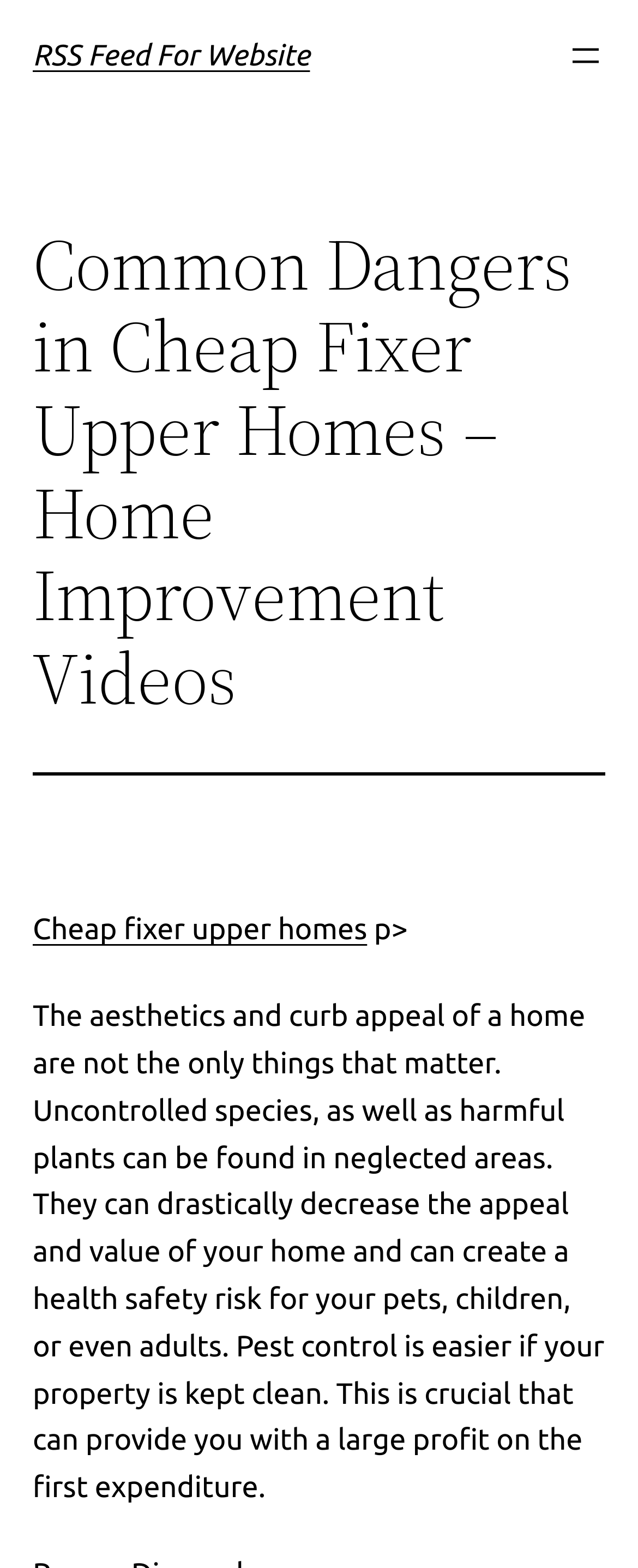What can be found in neglected areas of a home?
Based on the screenshot, give a detailed explanation to answer the question.

According to the webpage, neglected areas of a home can harbor uncontrolled species and harmful plants, which can decrease the appeal and value of the home and pose health risks to occupants.